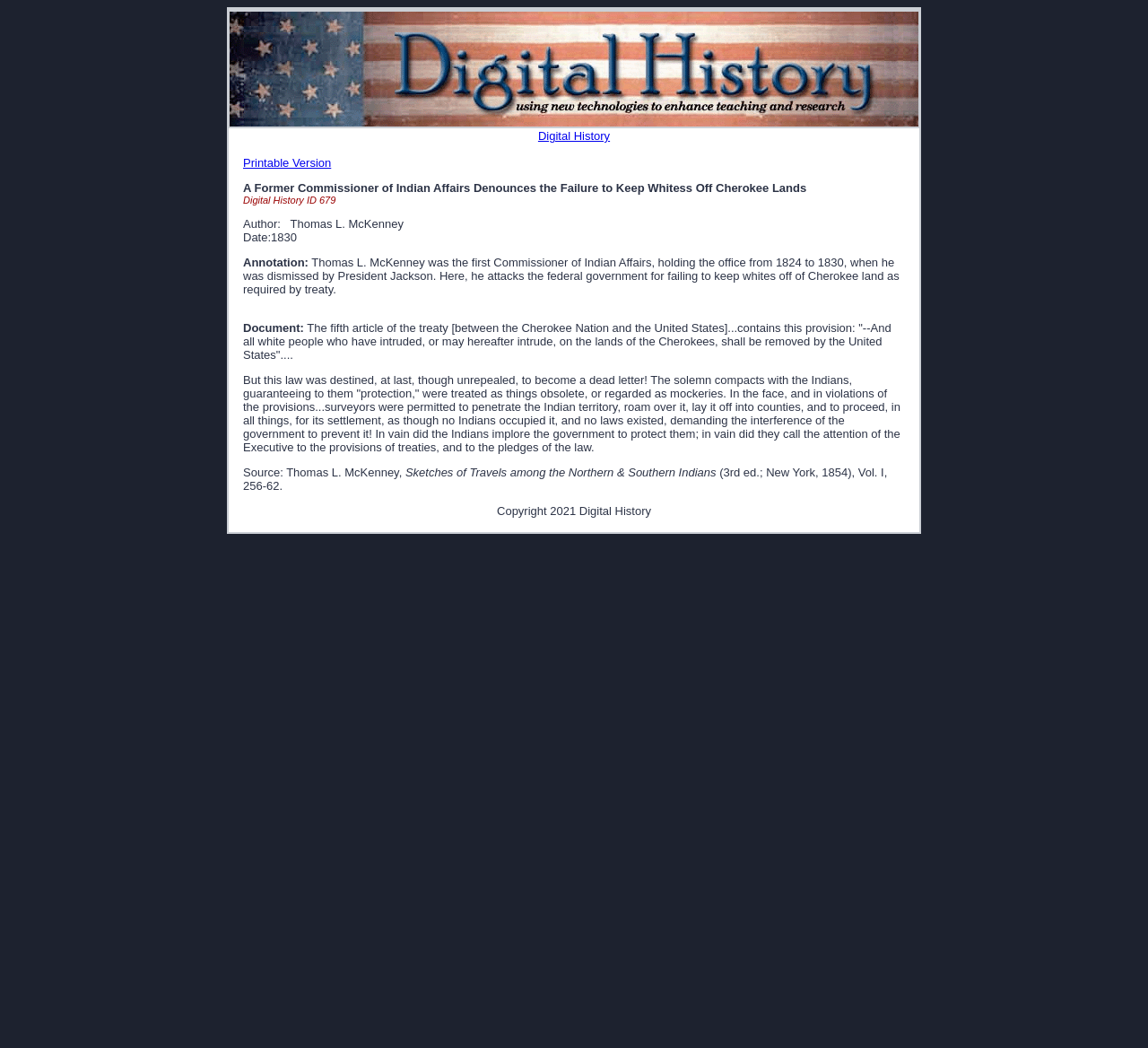What is the title of the book mentioned in the article?
Please provide a single word or phrase as your answer based on the screenshot.

Sketches of Travels among the Northern & Southern Indians